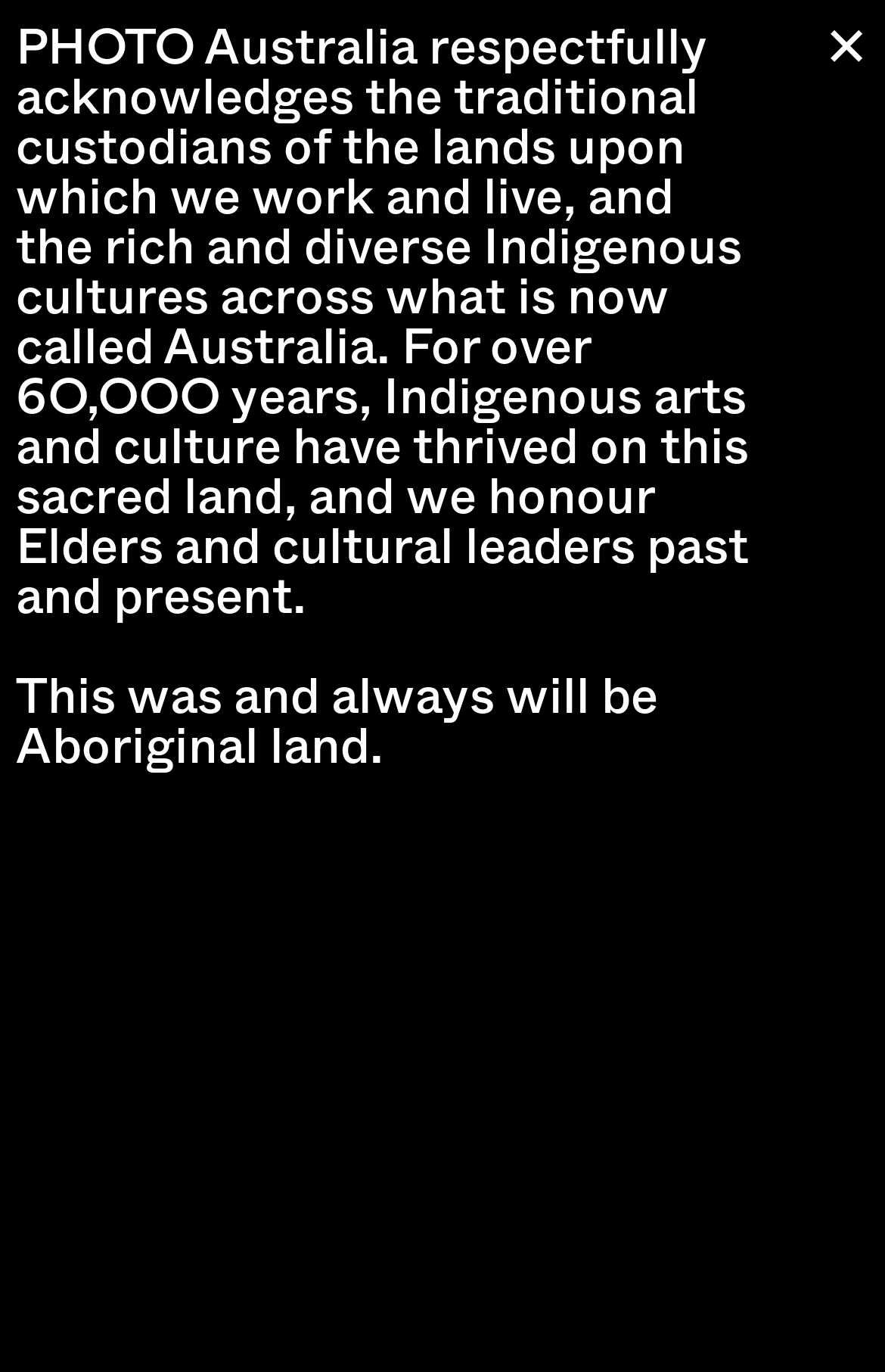Please specify the bounding box coordinates in the format (top-left x, top-left y, bottom-right x, bottom-right y), with values ranging from 0 to 1. Identify the bounding box for the UI component described as follows: [i]

[0.018, 0.719, 0.063, 0.756]